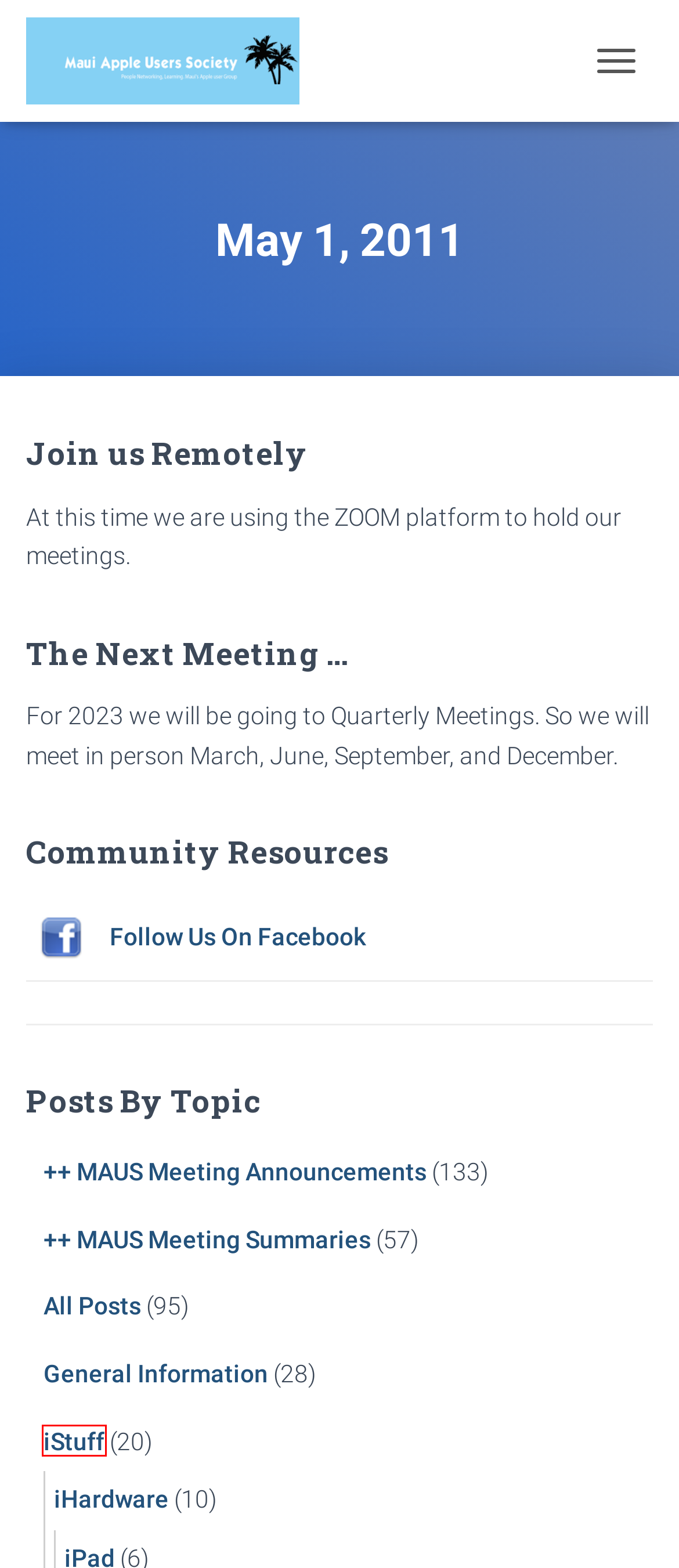You are given a screenshot depicting a webpage with a red bounding box around a UI element. Select the description that best corresponds to the new webpage after clicking the selected element. Here are the choices:
A. iStuff – Maui Apple User Group
B. All Posts – Maui Apple User Group
C. Maui Apple User Group – Maui Apple Users Society
D. ++ MAUS Meeting Summaries – Maui Apple User Group
E. ++ MAUS Meeting Announcements – Maui Apple User Group
F. Change Password – Maui Apple User Group
G. iHardware – Maui Apple User Group
H. General Information – Maui Apple User Group

A